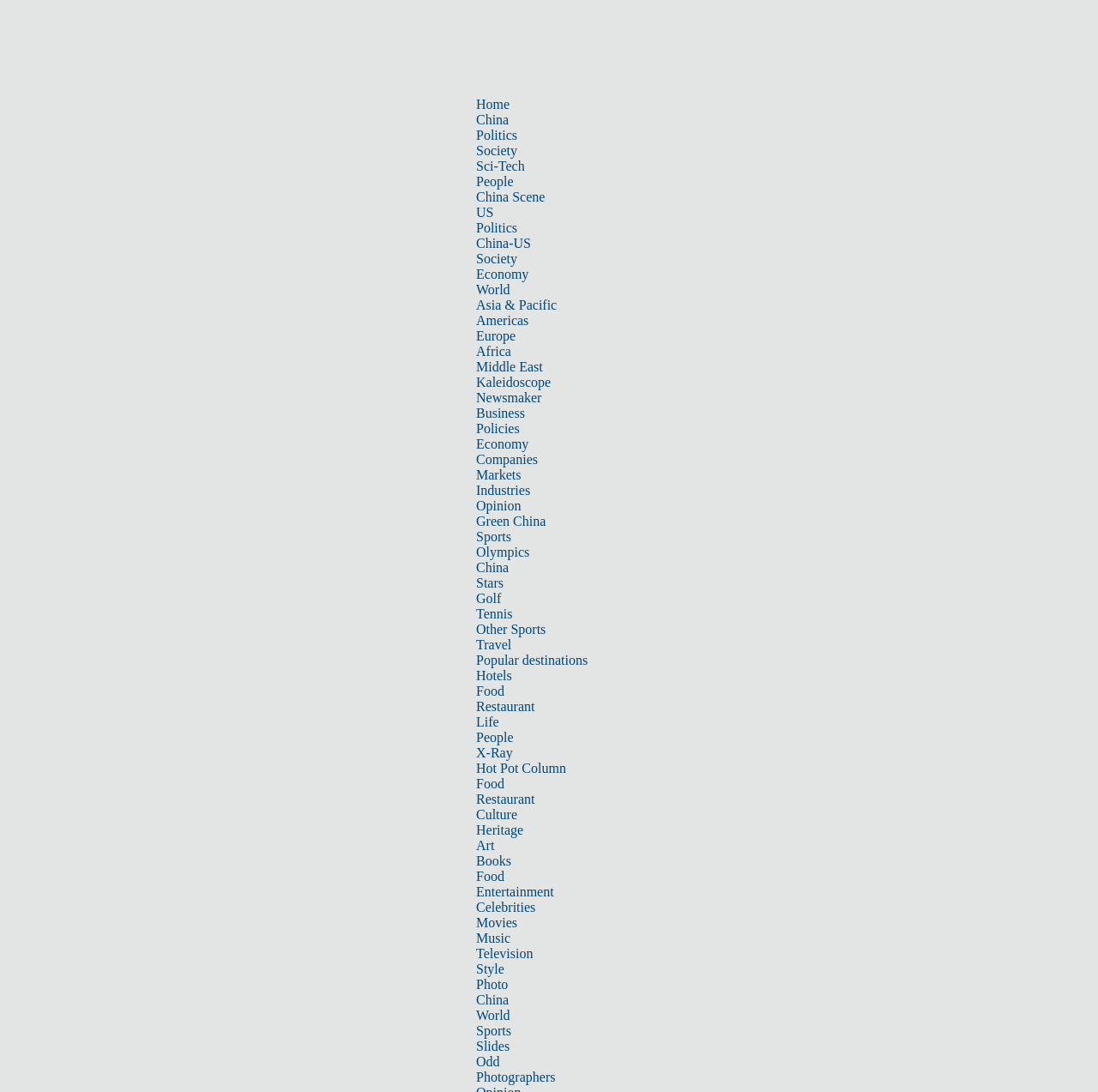Answer the question with a single word or phrase: 
What is the category of 'Olympics'?

Sports